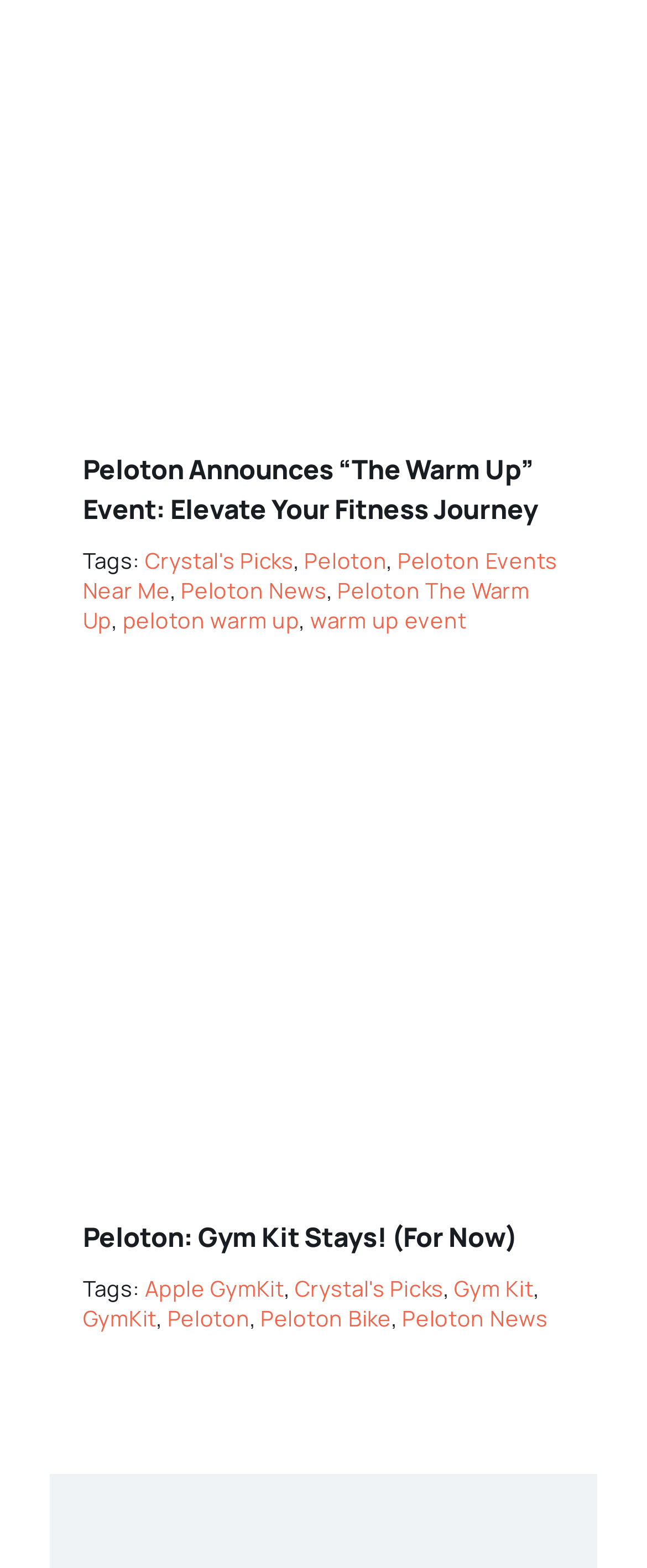How many links are there in the 'Tags:' section of the first article?
Based on the visual details in the image, please answer the question thoroughly.

I examined the 'Tags:' section of the first article and counted the number of links, which are 'Crystal's Picks', 'Peloton', 'Peloton Events Near Me', and 'Peloton News'.